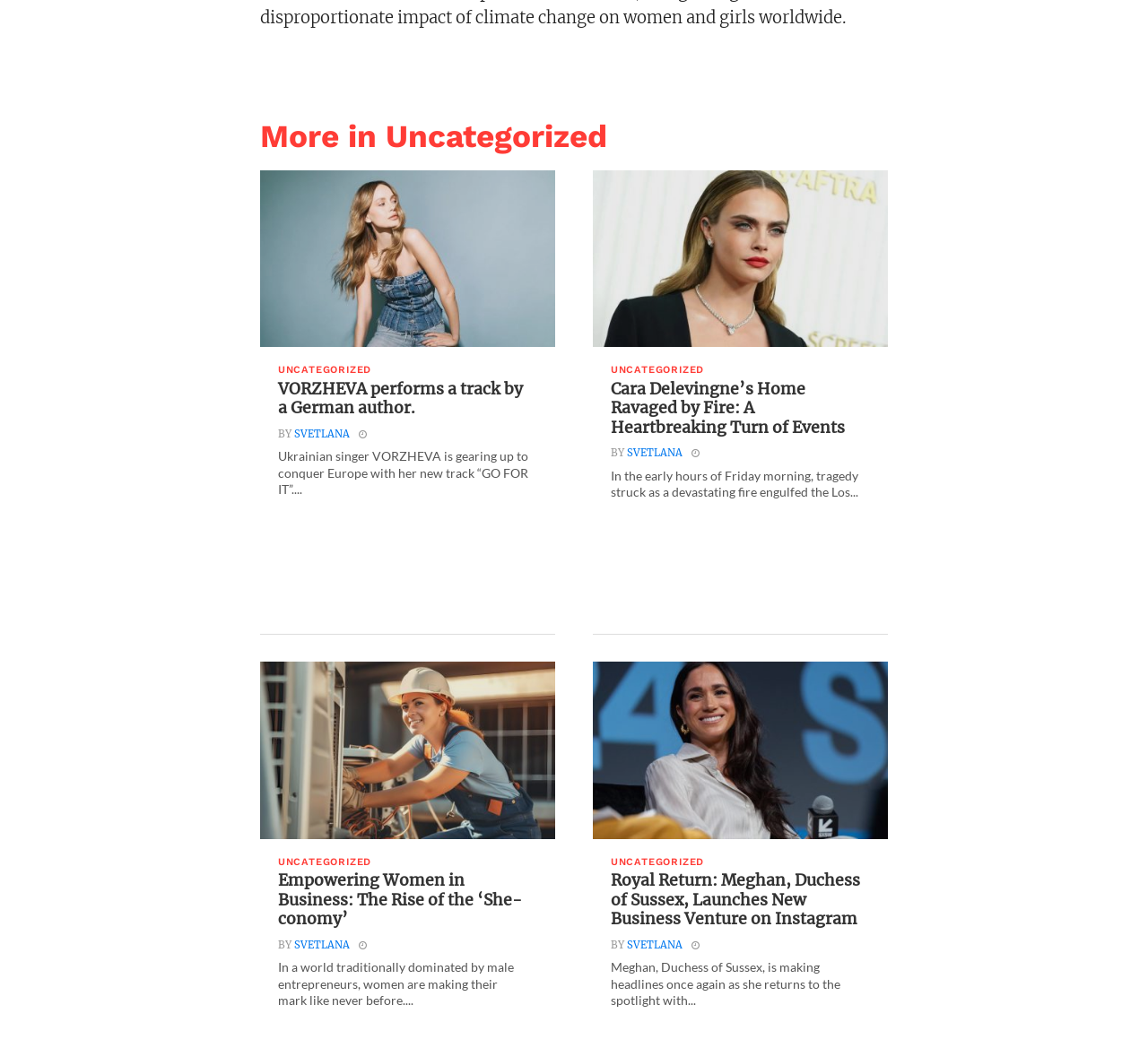Please find the bounding box for the following UI element description. Provide the coordinates in (top-left x, top-left y, bottom-right x, bottom-right y) format, with values between 0 and 1: parent_node: UNCATEGORIZED

[0.227, 0.632, 0.484, 0.8]